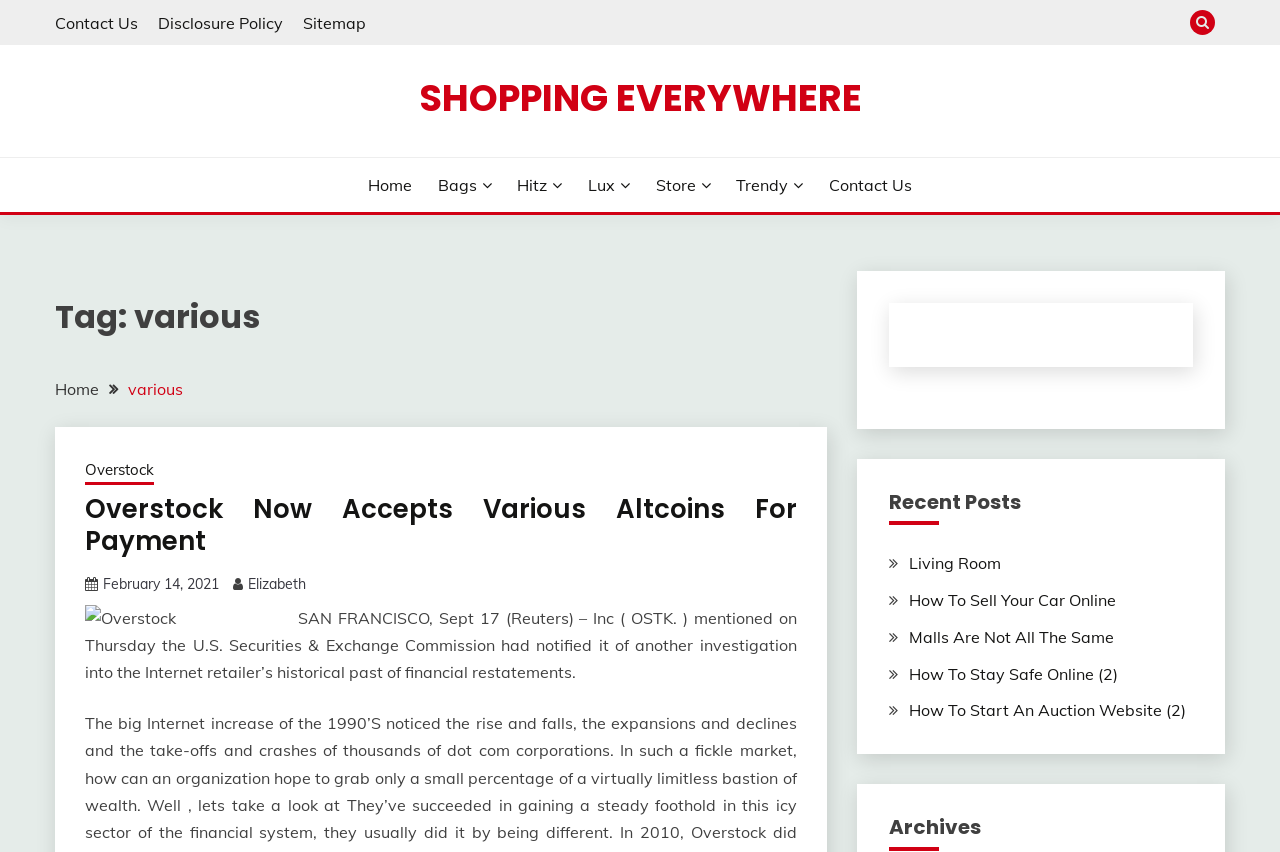Answer with a single word or phrase: 
What is the section below the article?

Recent Posts